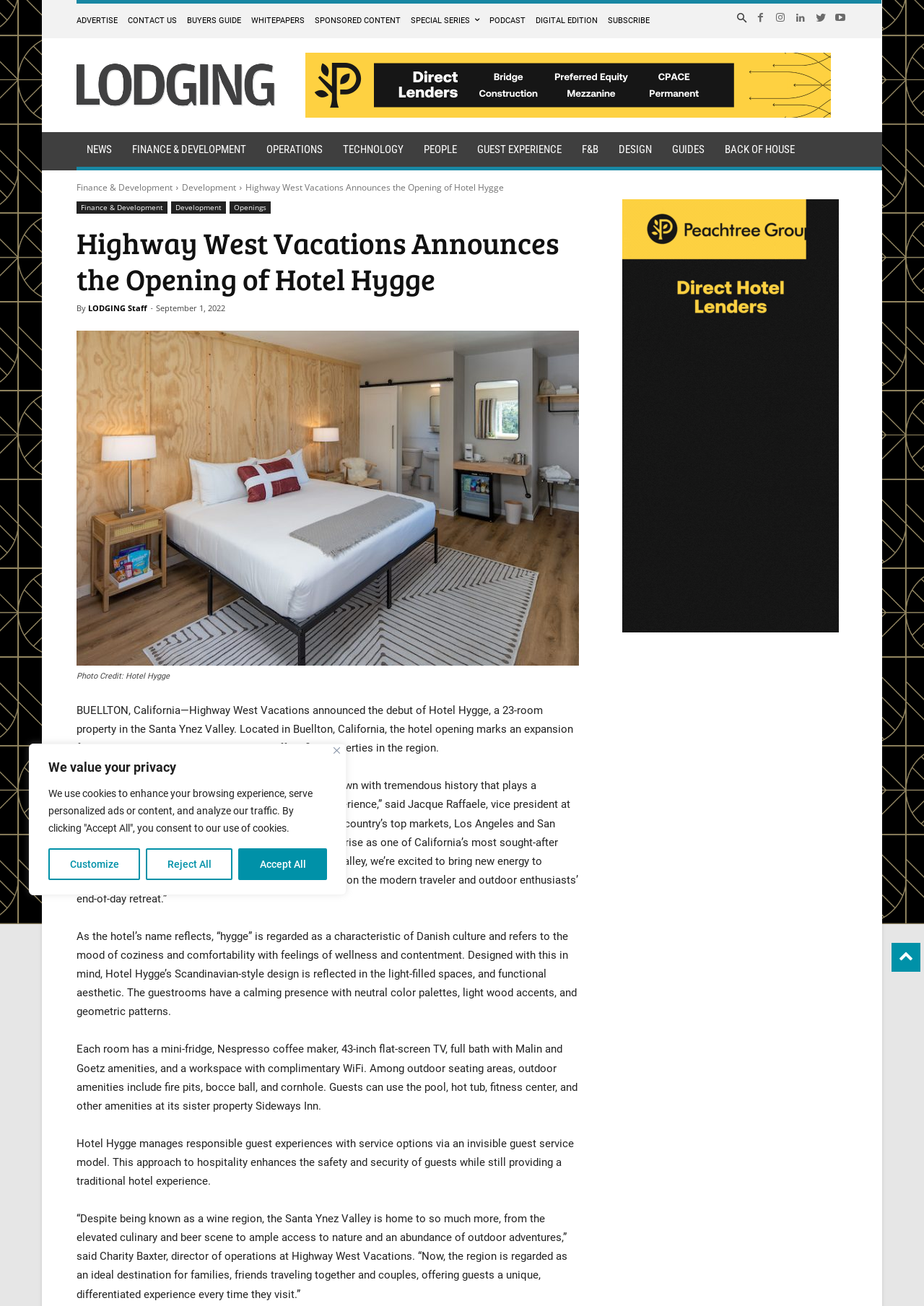Explain the webpage's design and content in an elaborate manner.

This webpage is about Highway West Vacations announcing the debut of Hotel Hygge, a 23-room property in the Santa Ynez Valley in Buellton, California. At the top of the page, there is a cookie consent banner with a "Close" button, a heading "We value your privacy", and a paragraph explaining the use of cookies. Below this banner, there are several links to different sections of the website, including "ADVERTISE", "CONTACT US", "BUYERS GUIDE", and others.

In the main content area, there is a heading "Highway West Vacations Announces the Opening of Hotel Hygge" followed by a paragraph announcing the debut of the hotel. Below this, there is a figure with an image of Hotel Hygge and a caption "Photo Credit: Hotel Hygge". The image takes up most of the width of the page.

The rest of the page is filled with several paragraphs of text describing the hotel, its location, and its features. The text is divided into sections with quotes from Jacque Raffaele, vice president at Highway West Vacations, and Charity Baxter, director of operations at Highway West Vacations. The text describes the hotel's Scandinavian-style design, its amenities, and its approach to hospitality.

On the top right side of the page, there are several social media links and a search button. On the left side, there is a menu with links to different sections of the website, including "NEWS", "FINANCE & DEVELOPMENT", "OPERATIONS", and others.